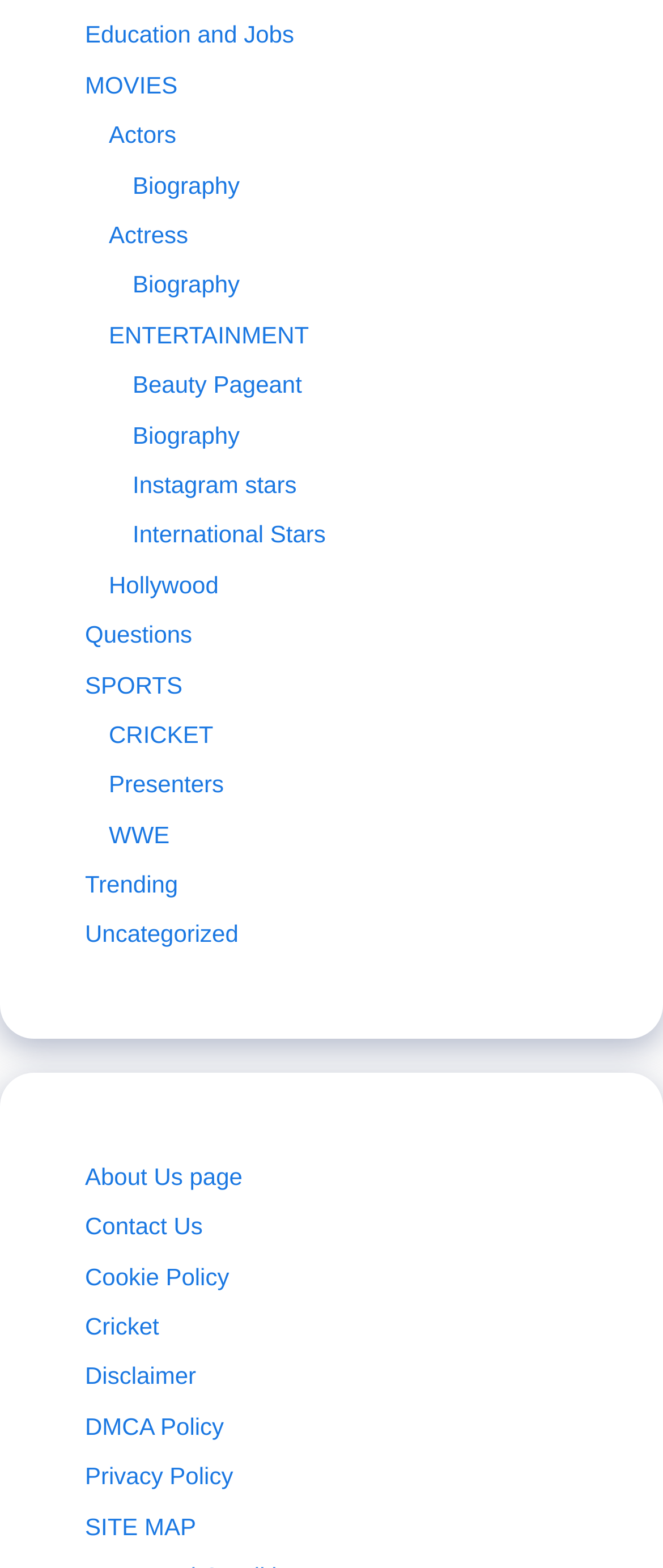Can you provide the bounding box coordinates for the element that should be clicked to implement the instruction: "Check About Us page"?

[0.128, 0.741, 0.366, 0.759]